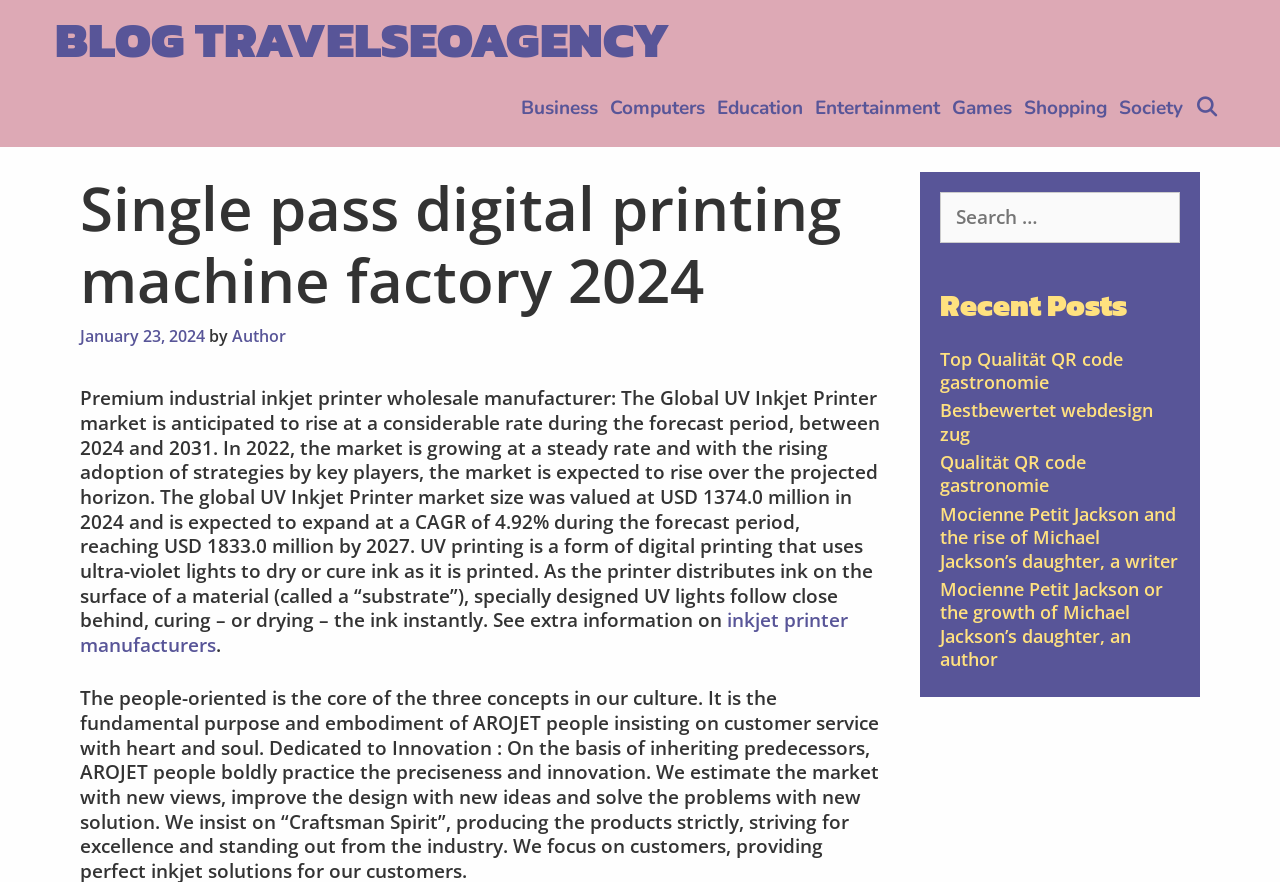Locate the bounding box coordinates of the area that needs to be clicked to fulfill the following instruction: "Read the blog post about single pass digital printing machine factory". The coordinates should be in the format of four float numbers between 0 and 1, namely [left, top, right, bottom].

[0.062, 0.195, 0.688, 0.358]